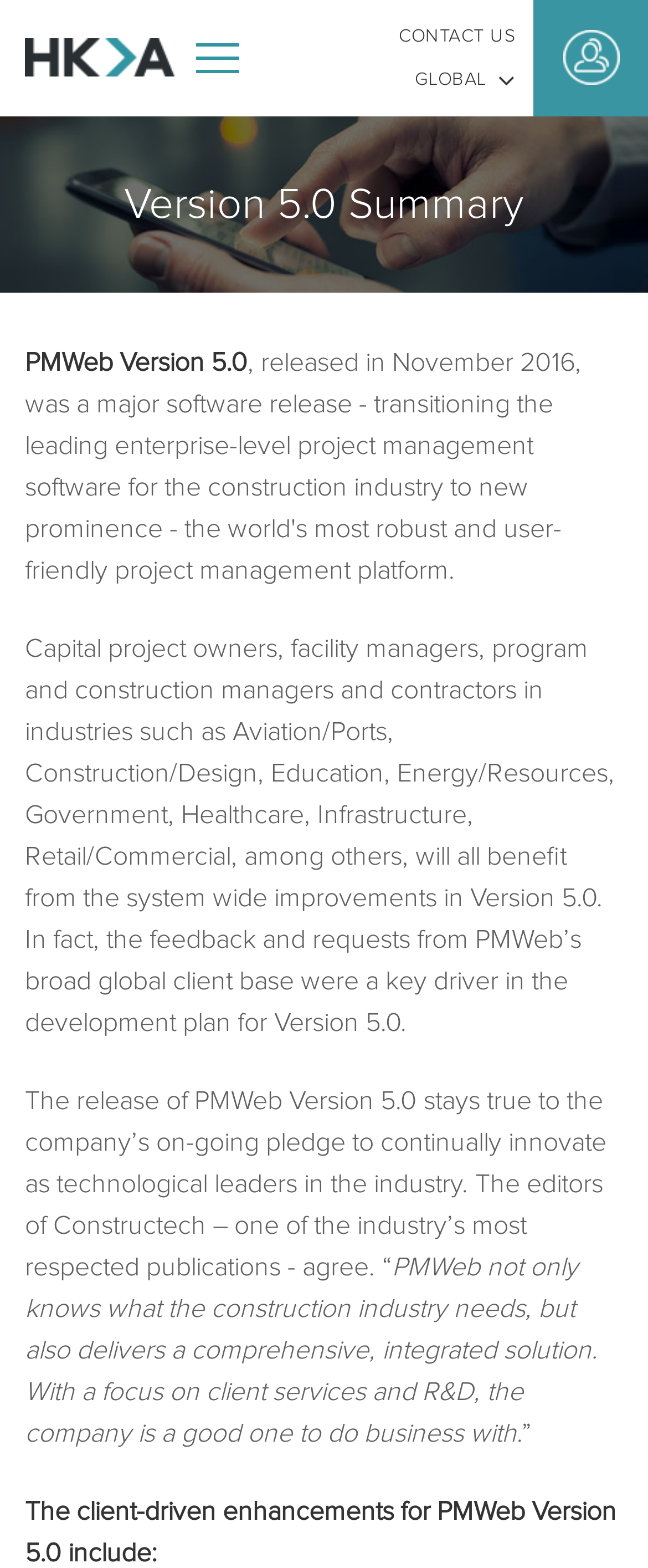Offer a meticulous description of the webpage's structure and content.

The webpage is a summary of Version 5.0, with a prominent heading at the top center of the page. Below the heading, there is a brief title "PMWeb Version 5.0" on the left side. 

On the top right corner, there are two links, one of which has a globe icon. Below these links, there are three emphasized texts in a row, with a small gap in between. 

Further down, there is a paragraph of text that describes the benefits of Version 5.0, specifically targeting various industries such as Aviation, Construction, Education, and more. This paragraph is quite long and takes up a significant portion of the page.

Below this paragraph, there are three more paragraphs of text. The first one mentions the company's commitment to innovation, citing a quote from Constructech. The second paragraph is a continuation of the quote, praising PMWeb's comprehensive solution and client services. The third paragraph is a single quotation mark, likely the end of the quote.

At the very bottom of the page, there is a final paragraph that introduces the client-driven enhancements for PMWeb Version 5.0. On the top left side, there is another link, and on the top right side, there is a "CONTACT US" link and a "GLOBAL" link with a globe icon.